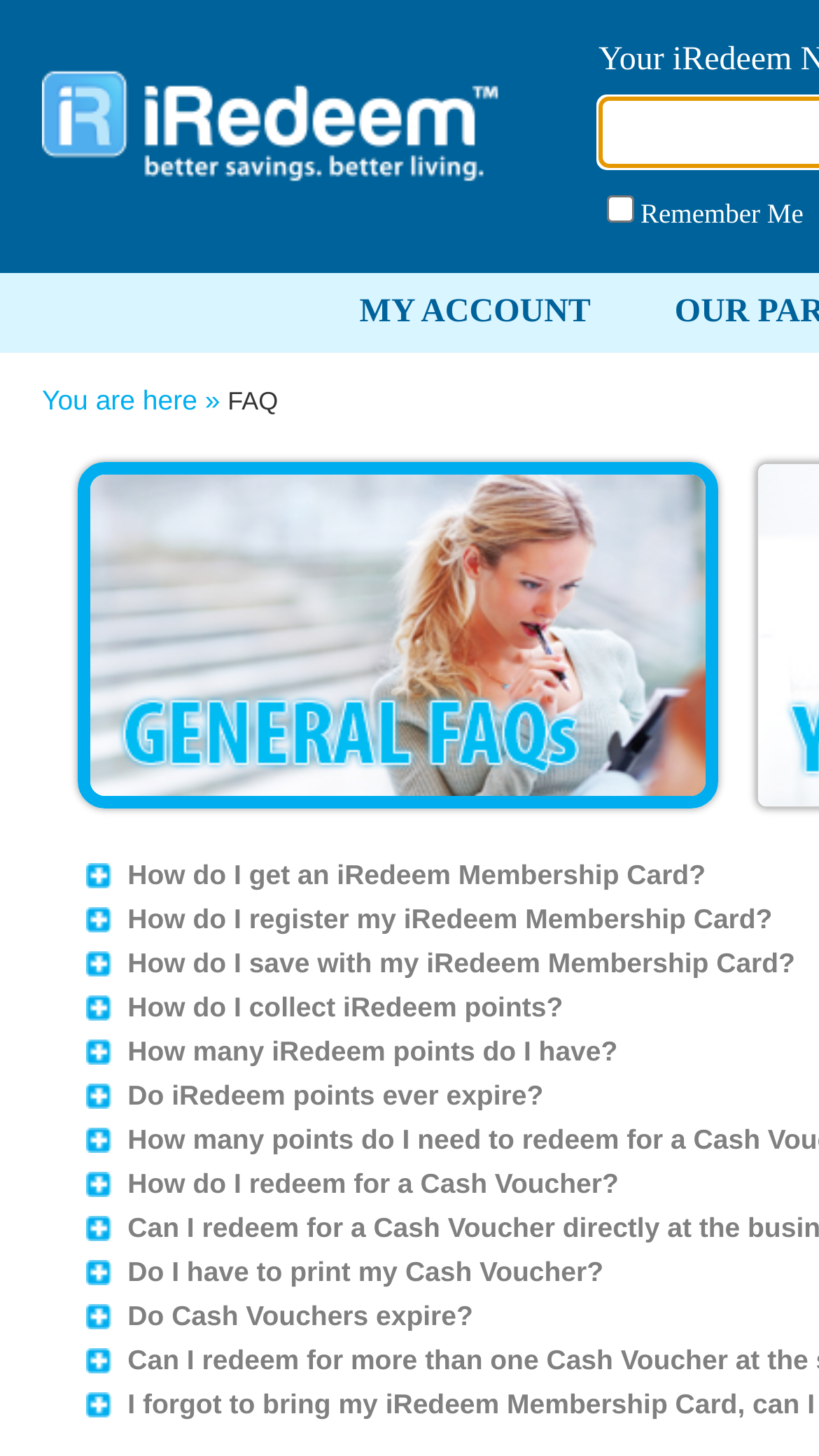Provide an in-depth caption for the webpage.

The webpage is about the FAQ section of the iRedeem Points Website. At the top left, there is a link to the iRedeem Points Website, accompanied by an image with the same name. Below this, there is a checkbox labeled "Remember Me" on the right side. 

To the left of the "Remember Me" checkbox, there is a link to "MY ACCOUNT". Above these elements, there is a static text "You are here »" followed by a link to "FAQ". 

The main content of the webpage is a list of questions and answers. The questions are presented as static text, and they are stacked vertically, starting from the top. The questions include "How do I get an iRedeem Membership Card?", "How do I register my iRedeem Membership Card?", "How do I save with my iRedeem Membership Card?", and so on. These questions take up most of the webpage, and they are positioned in the middle of the page.